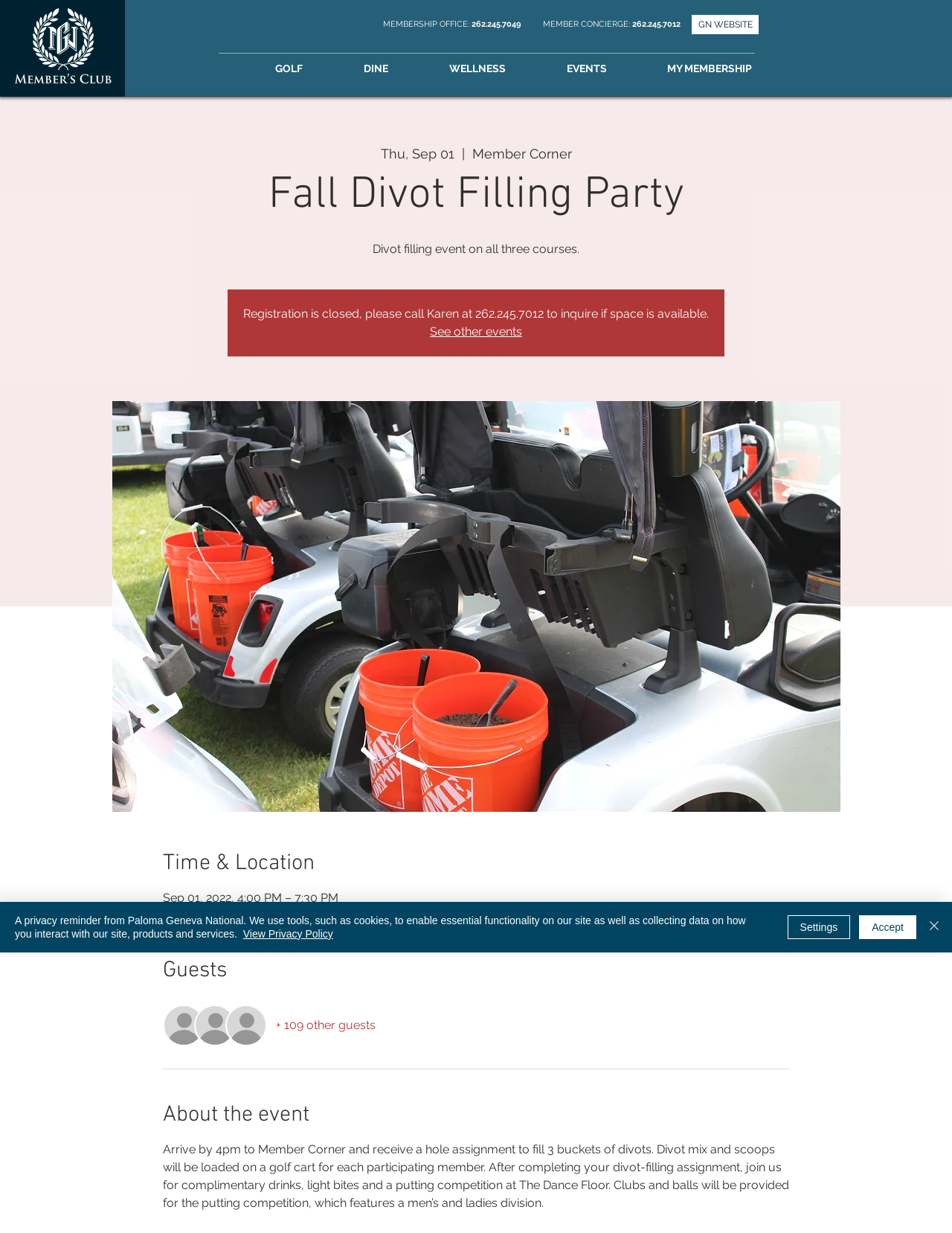Indicate the bounding box coordinates of the element that must be clicked to execute the instruction: "Navigate to the golf page". The coordinates should be given as four float numbers between 0 and 1, i.e., [left, top, right, bottom].

[0.28, 0.046, 0.372, 0.066]